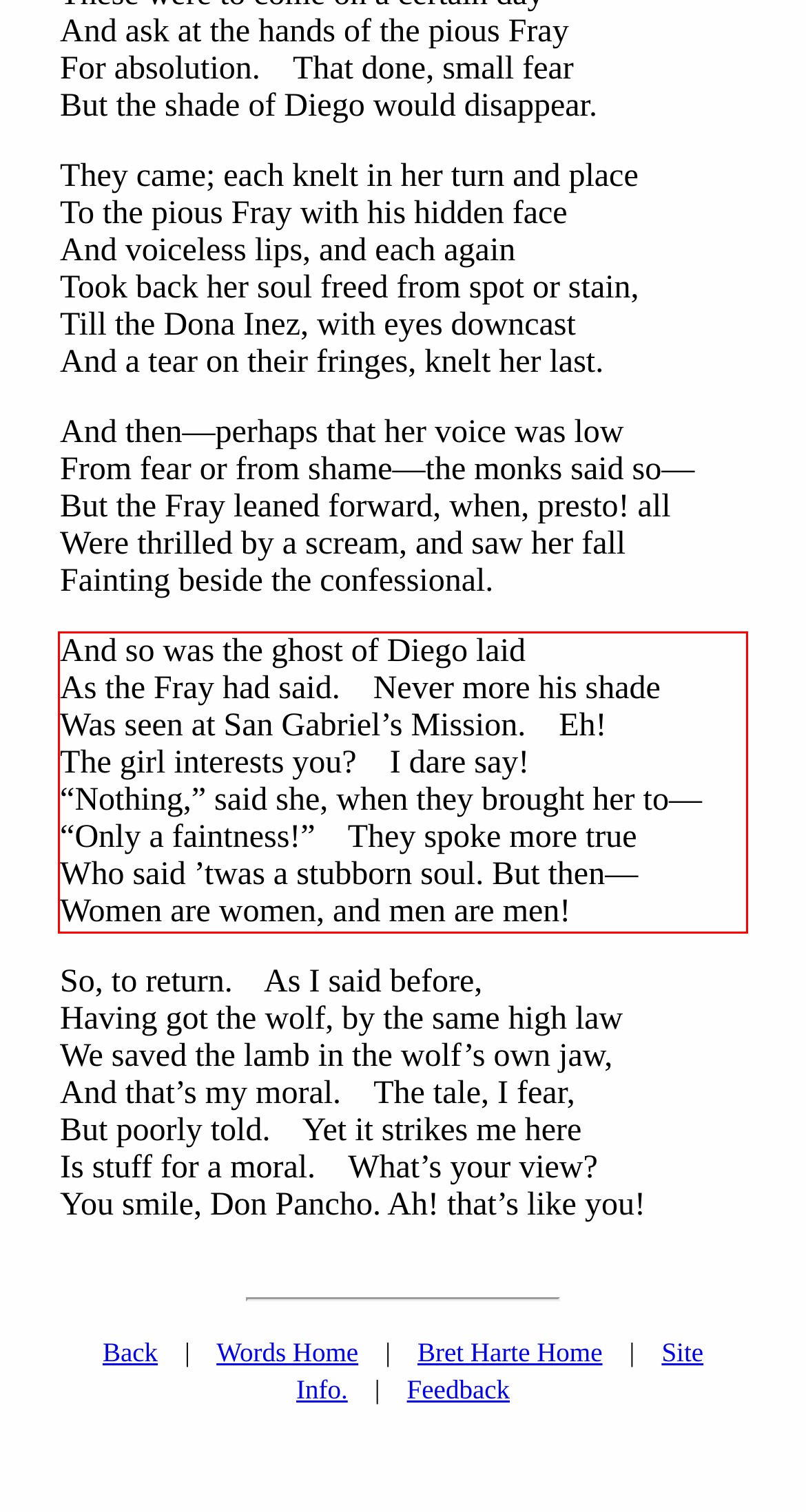You are provided with a screenshot of a webpage that includes a UI element enclosed in a red rectangle. Extract the text content inside this red rectangle.

And so was the ghost of Diego laid As the Fray had said. Never more his shade Was seen at San Gabriel’s Mission. Eh! The girl interests you? I dare say! “Nothing,” said she, when they brought her to— “Only a faintness!” They spoke more true Who said ’twas a stubborn soul. But then— Women are women, and men are men!